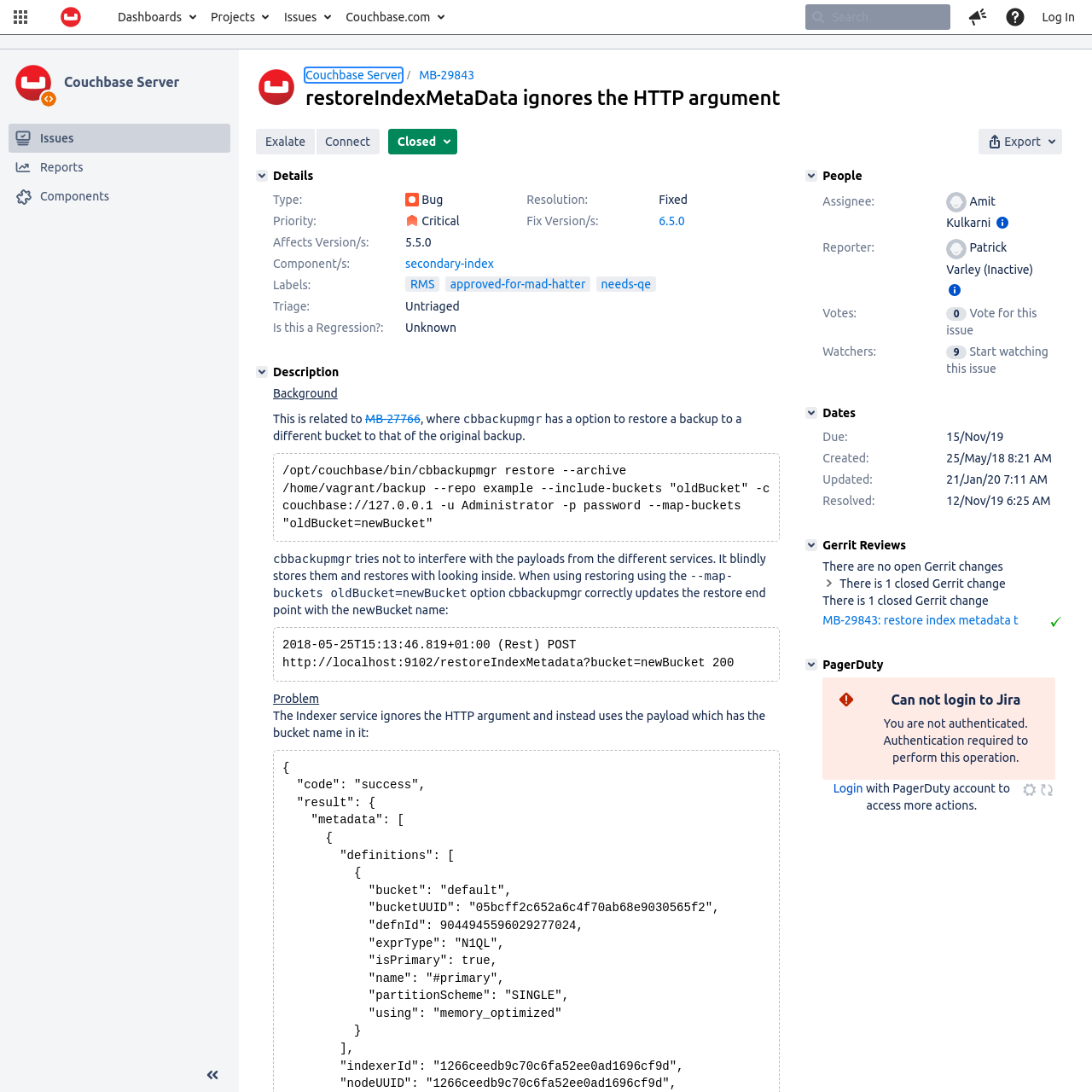Determine the bounding box coordinates of the area to click in order to meet this instruction: "Go to home page".

[0.045, 0.0, 0.084, 0.031]